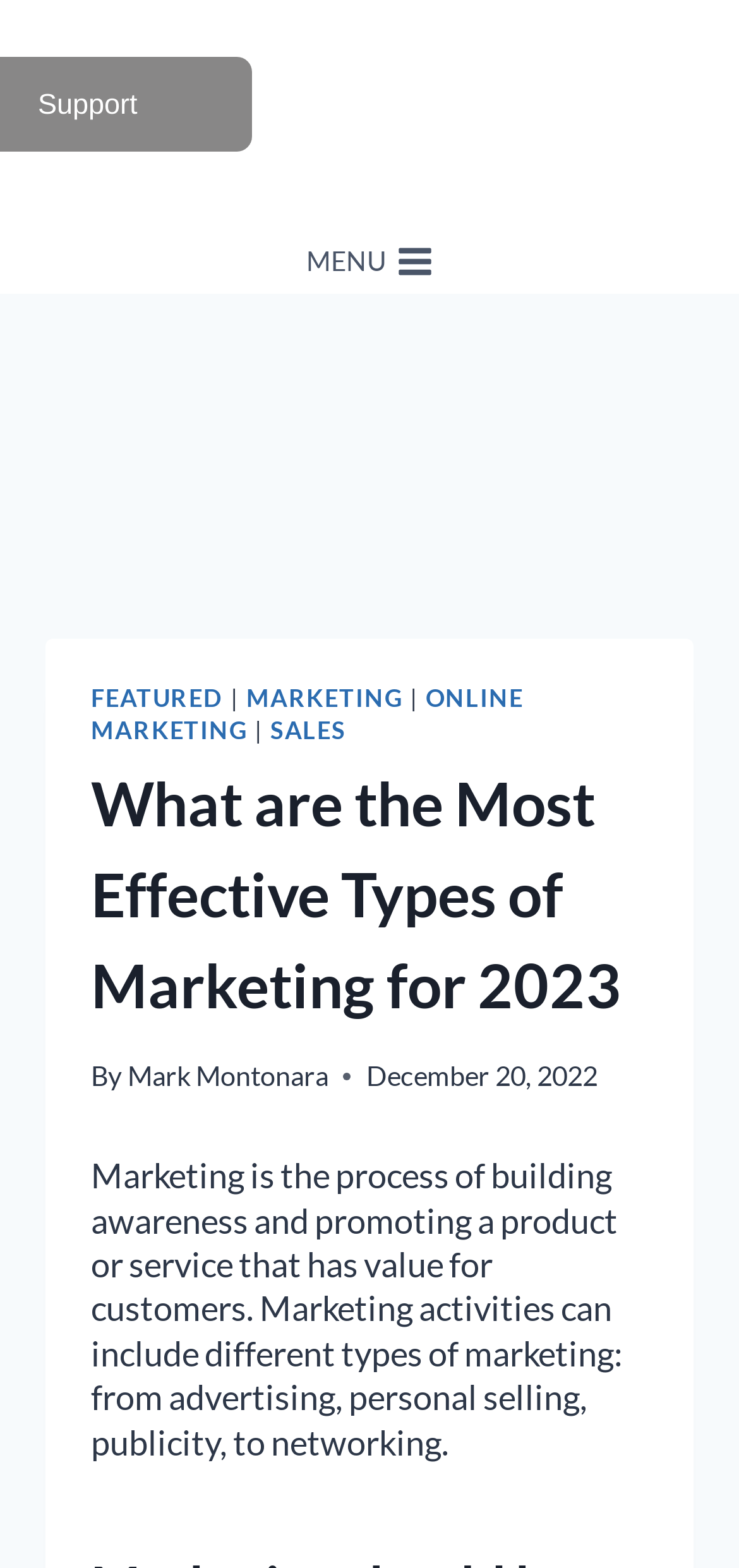What is the topic of the article?
Please provide a single word or phrase based on the screenshot.

Marketing